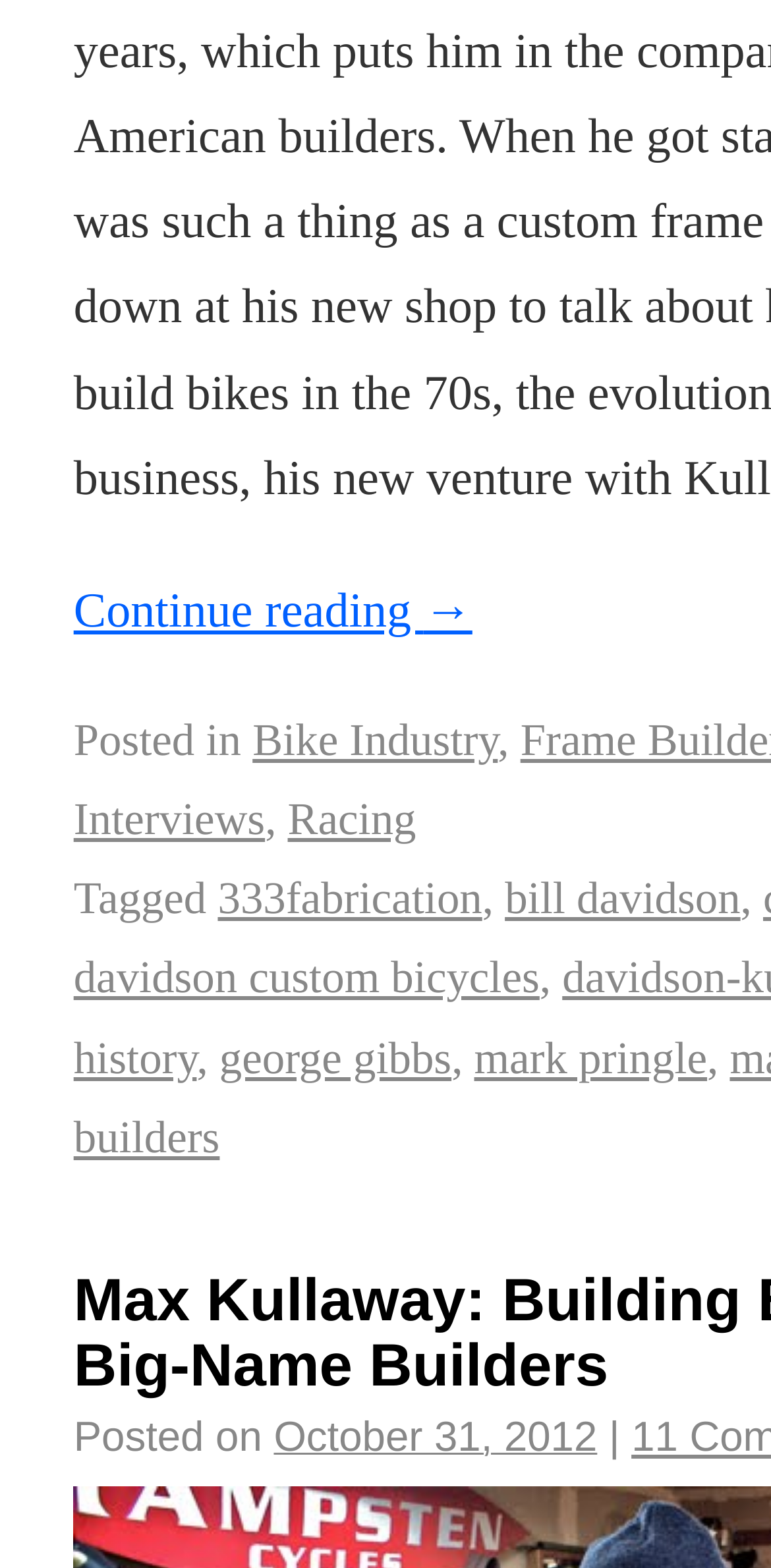Who are the people mentioned in the post?
Answer with a single word or phrase by referring to the visual content.

bill davidson, george gibbs, mark pringle